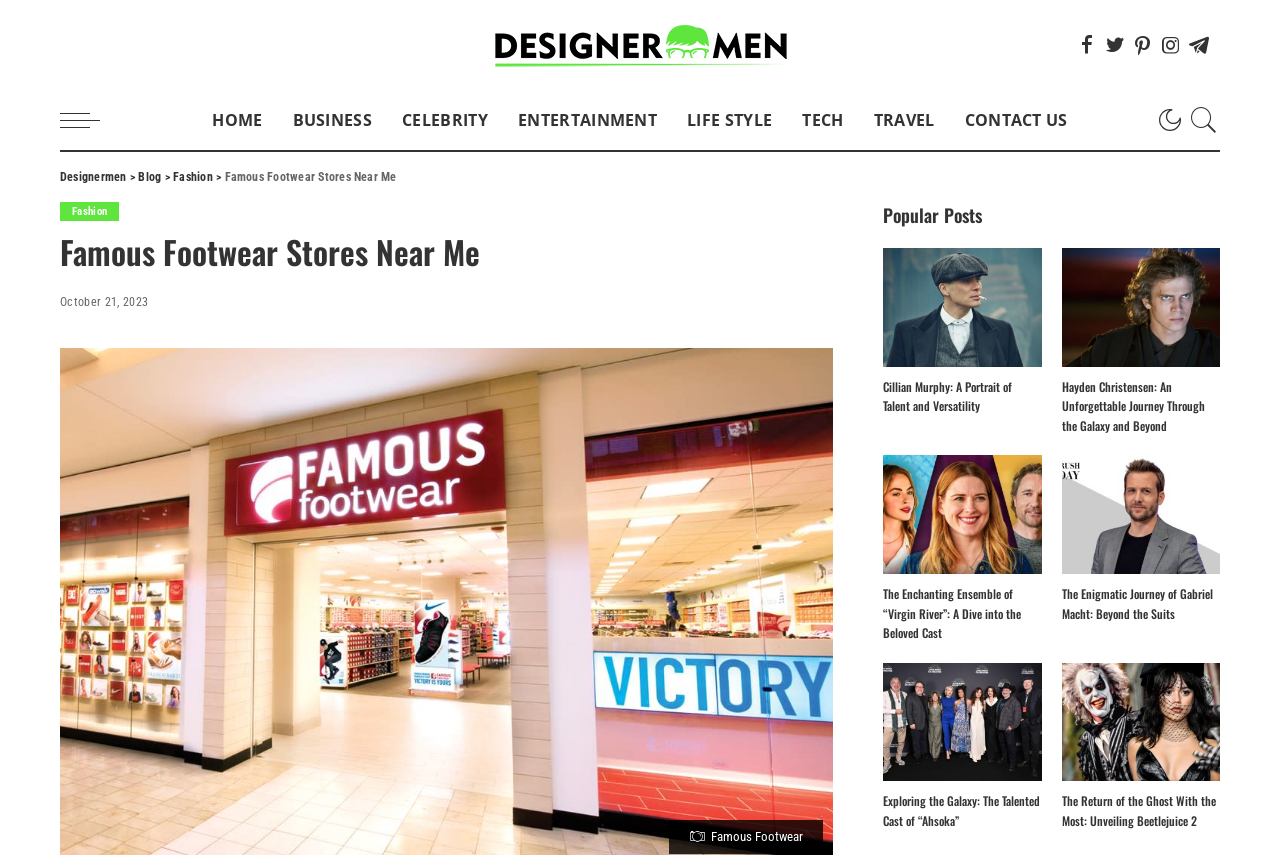Use a single word or phrase to answer the question: How many social media links are there?

5